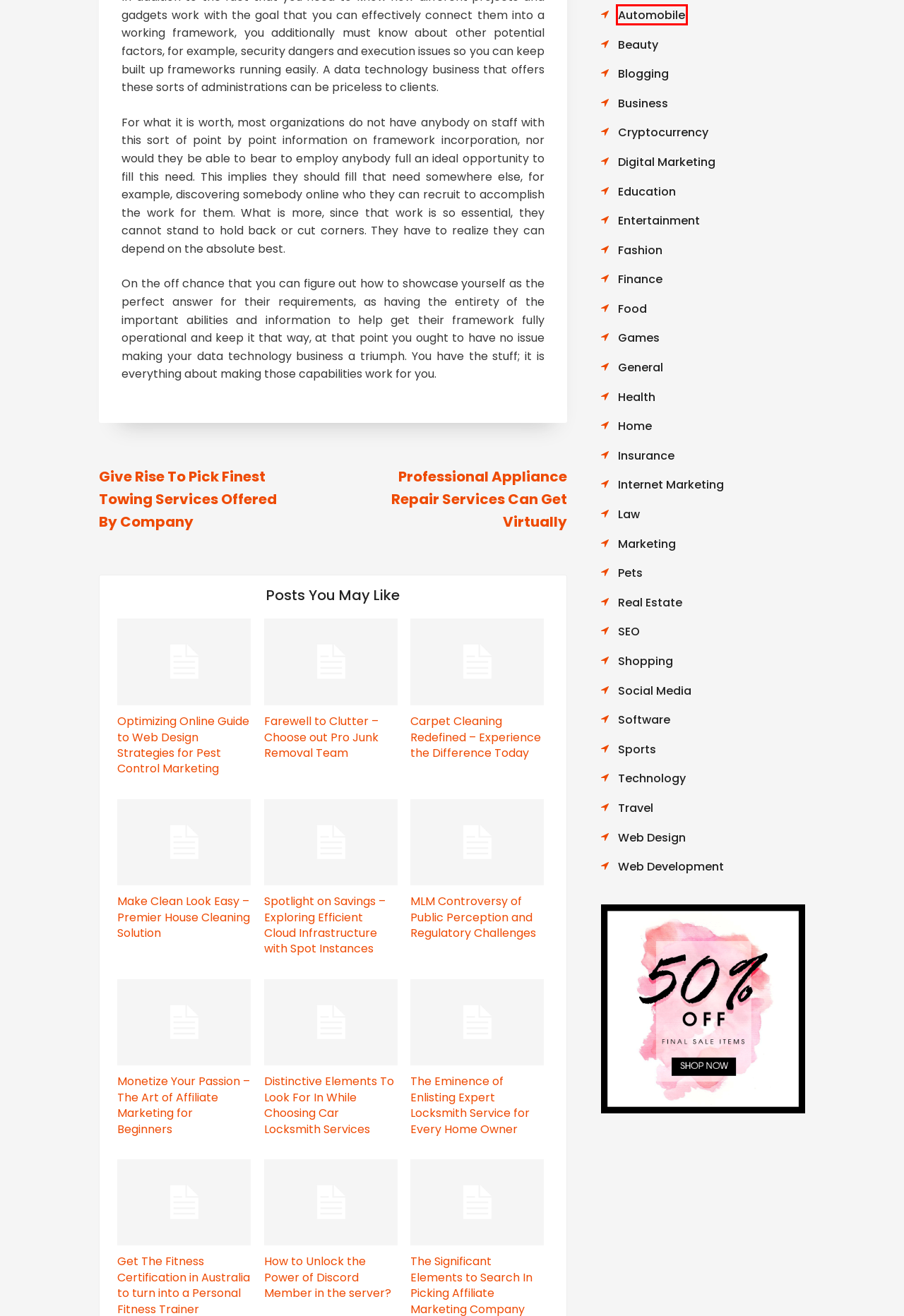You have a screenshot of a webpage, and a red bounding box highlights an element. Select the webpage description that best fits the new page after clicking the element within the bounding box. Options are:
A. Carpet Cleaning Redefined – Experience the Difference Today – Inspire book
B. How to Unlock the Power of Discord Member in the server? – Inspire book
C. Give rise to pick finest towing services offered by company – Inspire book
D. Optimizing Online Guide to Web Design Strategies for Pest Control Marketing – Inspire book
E. Beauty – Inspire book
F. Distinctive Elements To Look For In While Choosing Car Locksmith Services – Inspire book
G. Automobile – Inspire book
H. Monetize Your Passion – The Art of Affiliate Marketing for Beginners – Inspire book

G